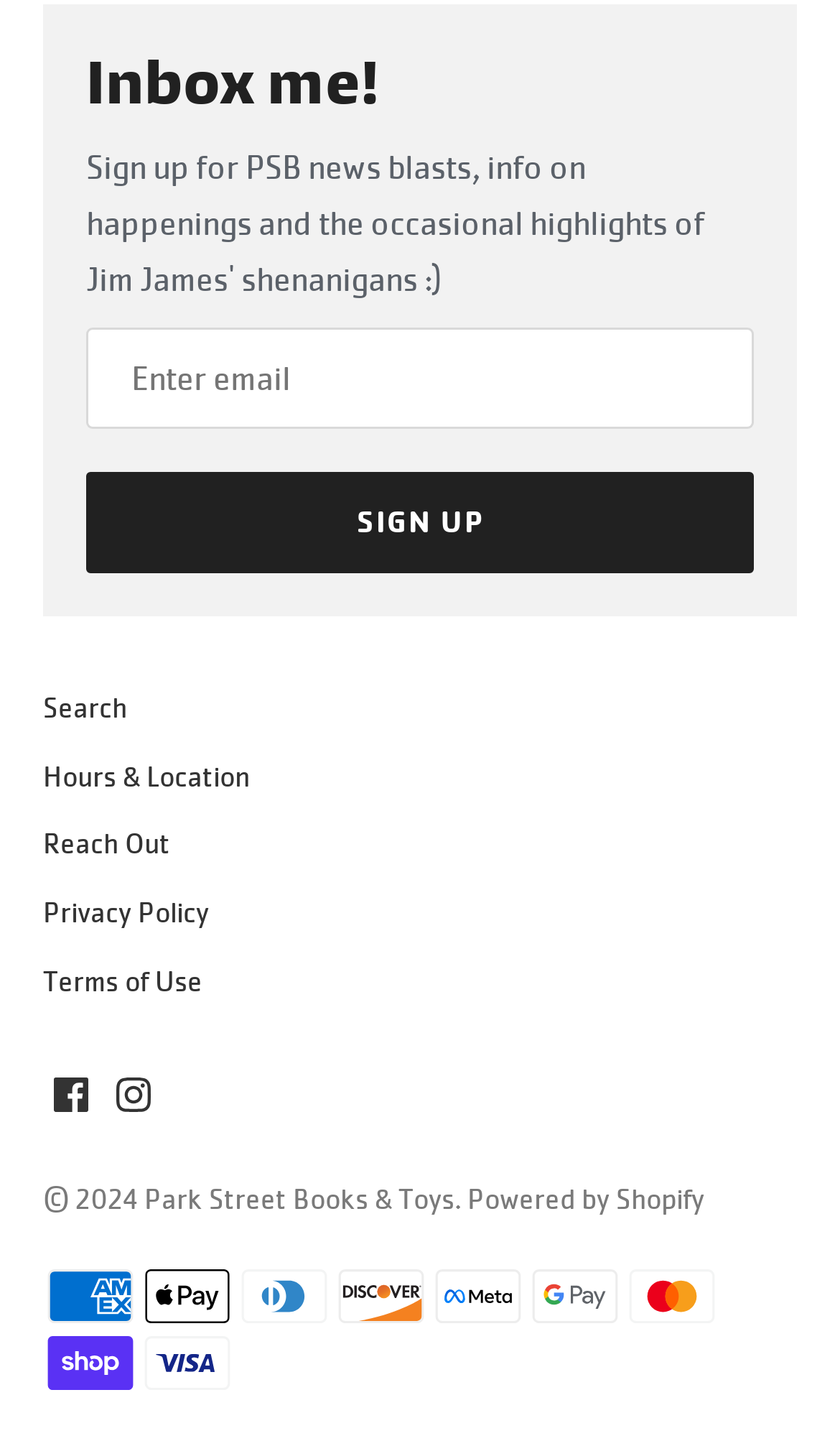Can you pinpoint the bounding box coordinates for the clickable element required for this instruction: "Search"? The coordinates should be four float numbers between 0 and 1, i.e., [left, top, right, bottom].

[0.051, 0.477, 0.151, 0.503]